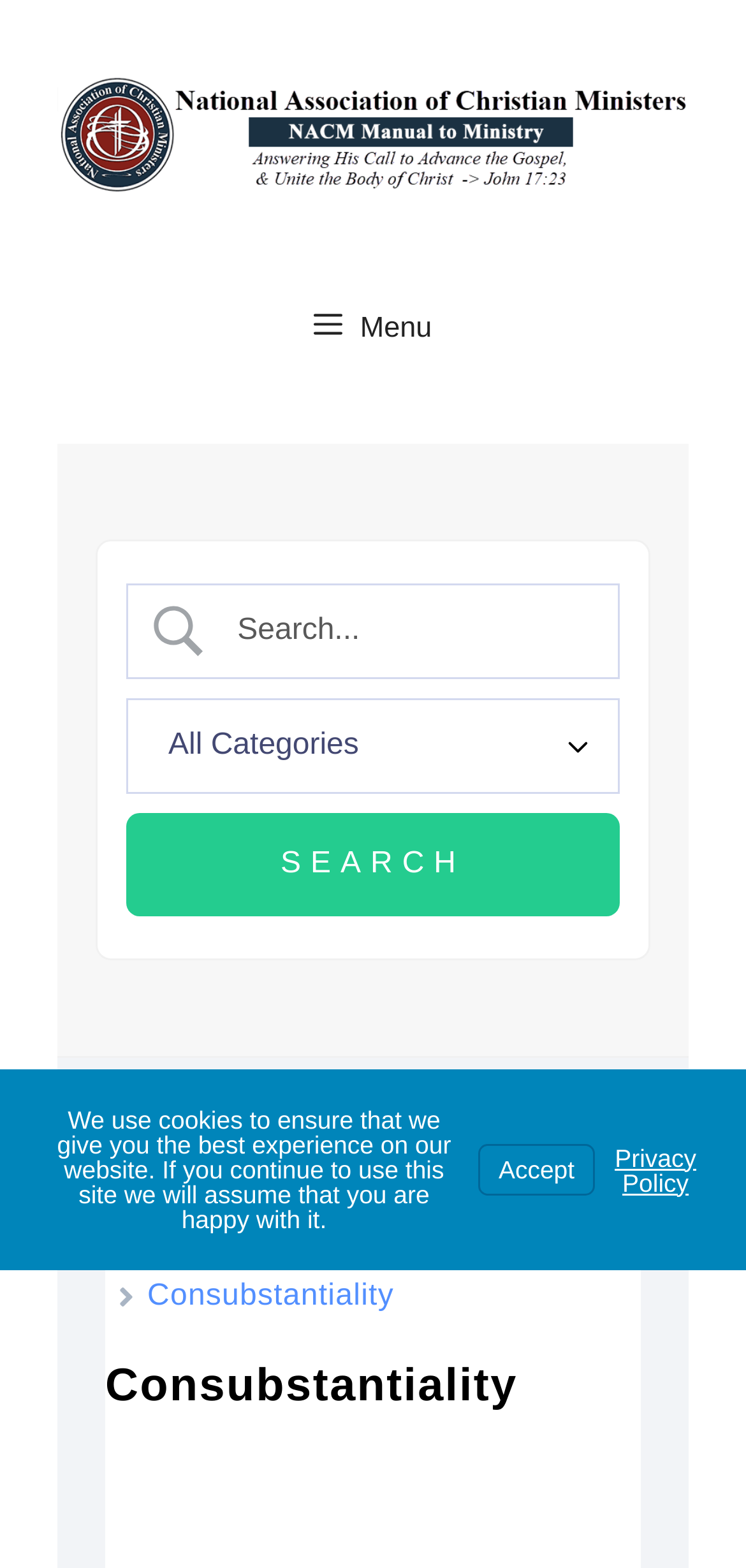Identify the bounding box coordinates of the element to click to follow this instruction: 'Go to Home page'. Ensure the coordinates are four float values between 0 and 1, provided as [left, top, right, bottom].

[0.141, 0.711, 0.256, 0.744]